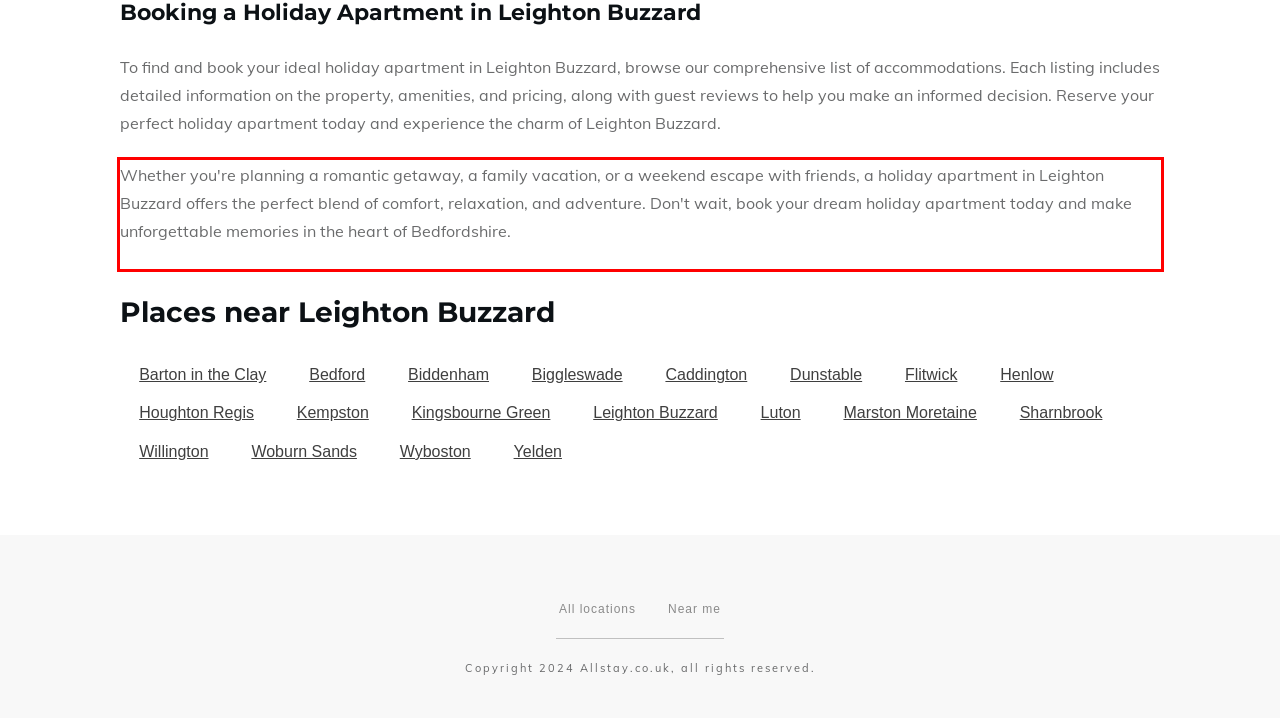Given a webpage screenshot, locate the red bounding box and extract the text content found inside it.

Whether you're planning a romantic getaway, a family vacation, or a weekend escape with friends, a holiday apartment in Leighton Buzzard offers the perfect blend of comfort, relaxation, and adventure. Don't wait, book your dream holiday apartment today and make unforgettable memories in the heart of Bedfordshire.